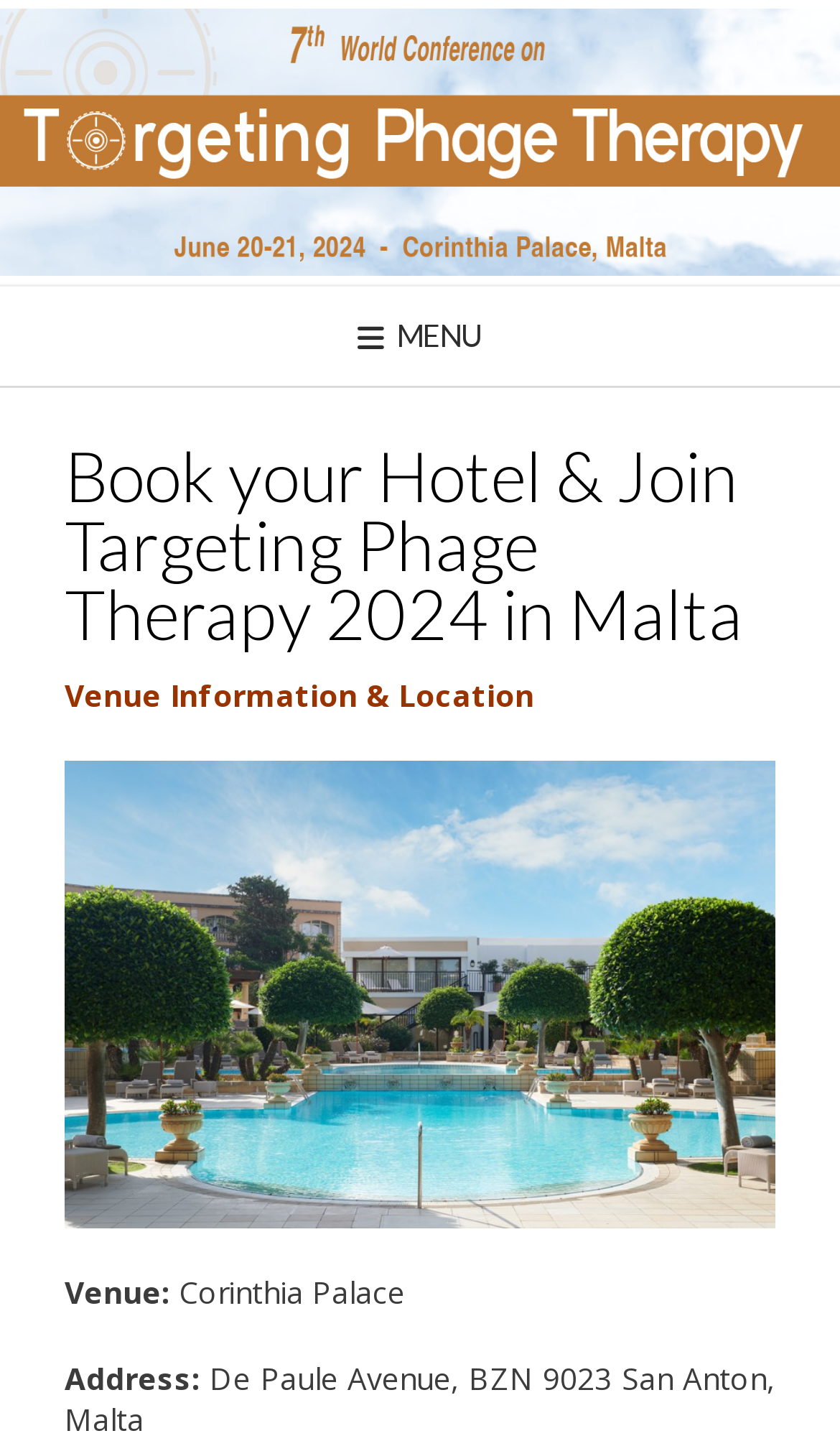Provide your answer in a single word or phrase: 
What is the image about?

Corinthia Palace